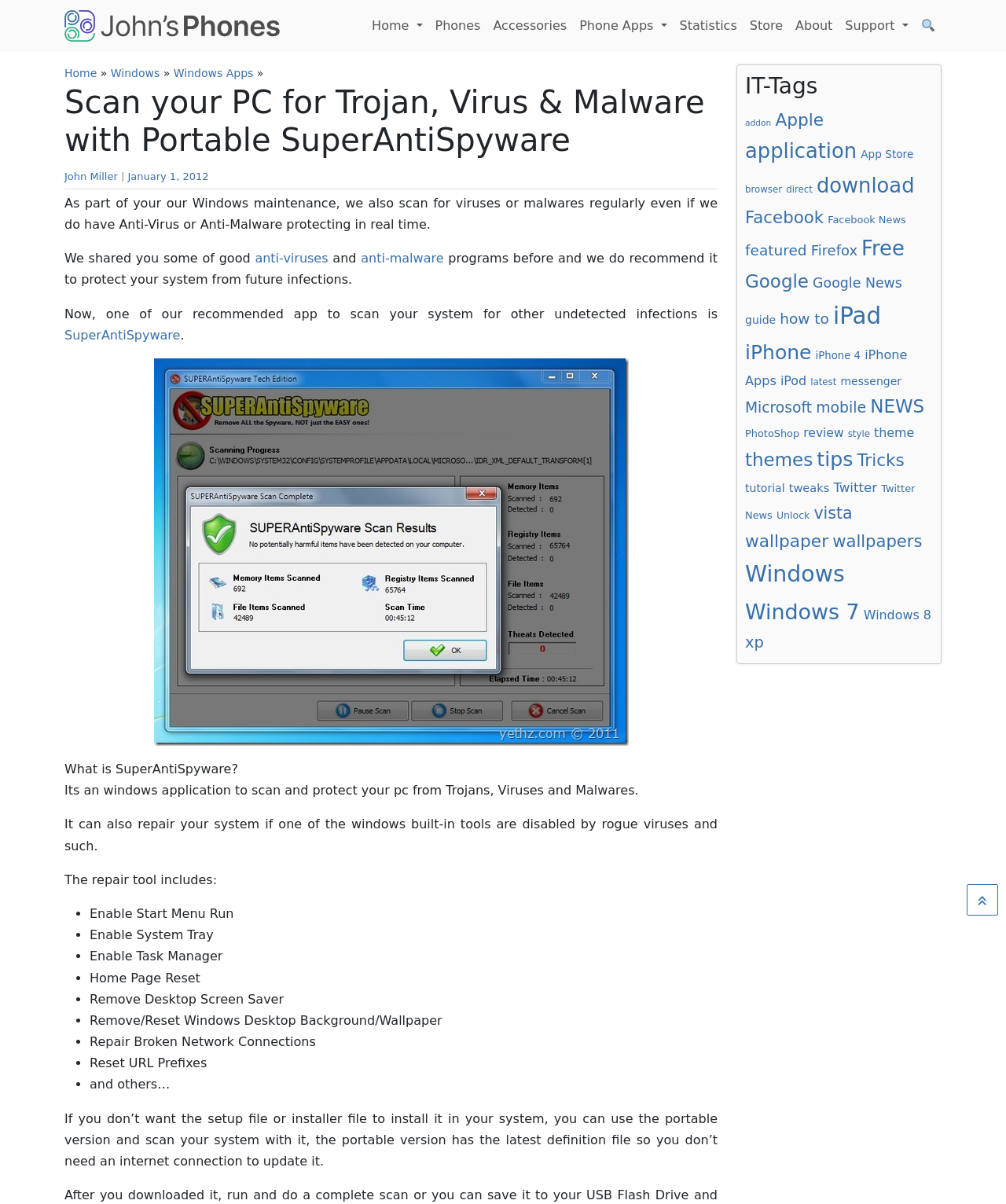Select the bounding box coordinates of the element I need to click to carry out the following instruction: "Search with 🔍".

[0.909, 0.008, 0.936, 0.035]